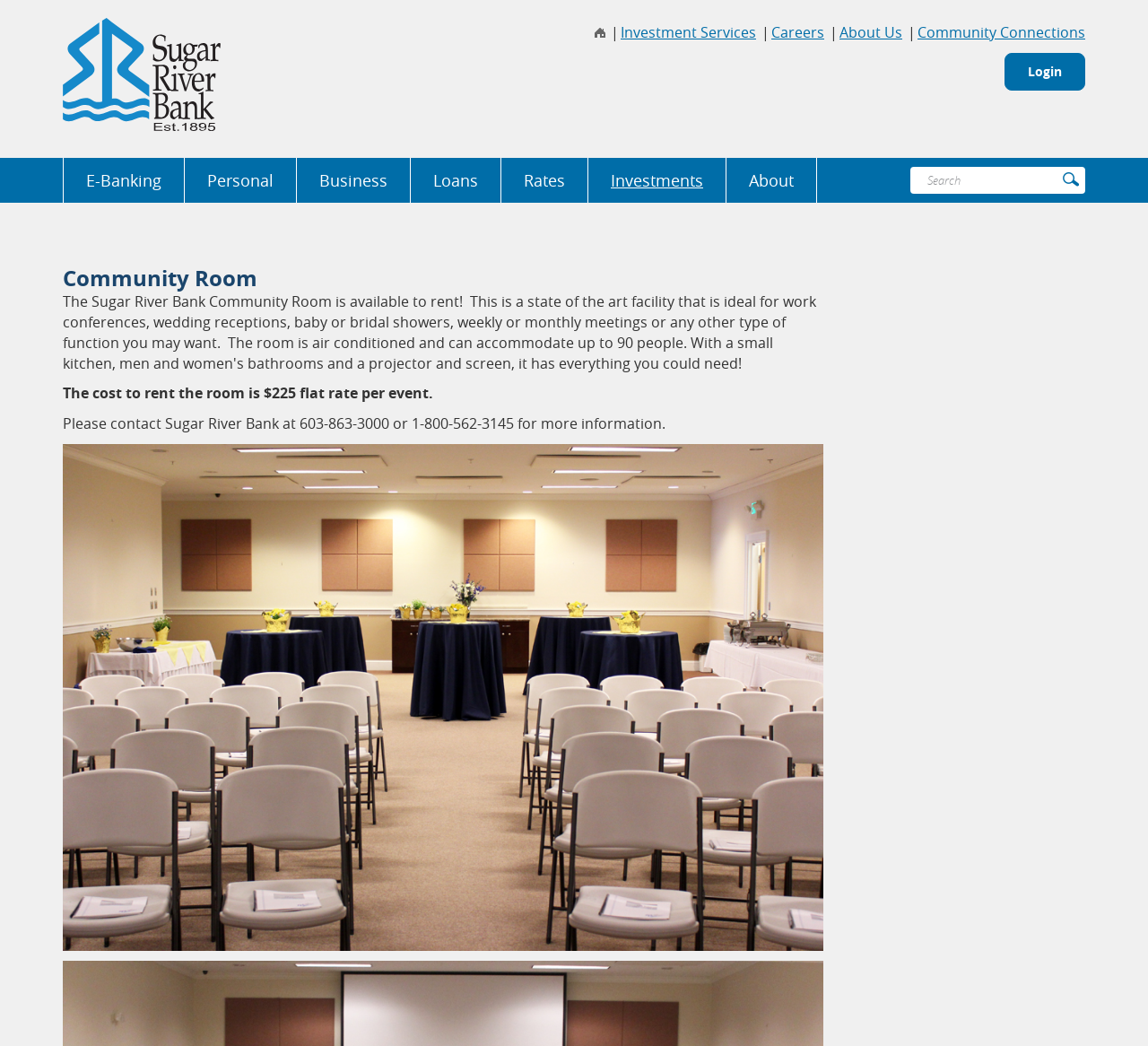Give a one-word or one-phrase response to the question:
What is the phone number to contact Sugar River Bank?

603-863-3000 or 1-800-562-3145